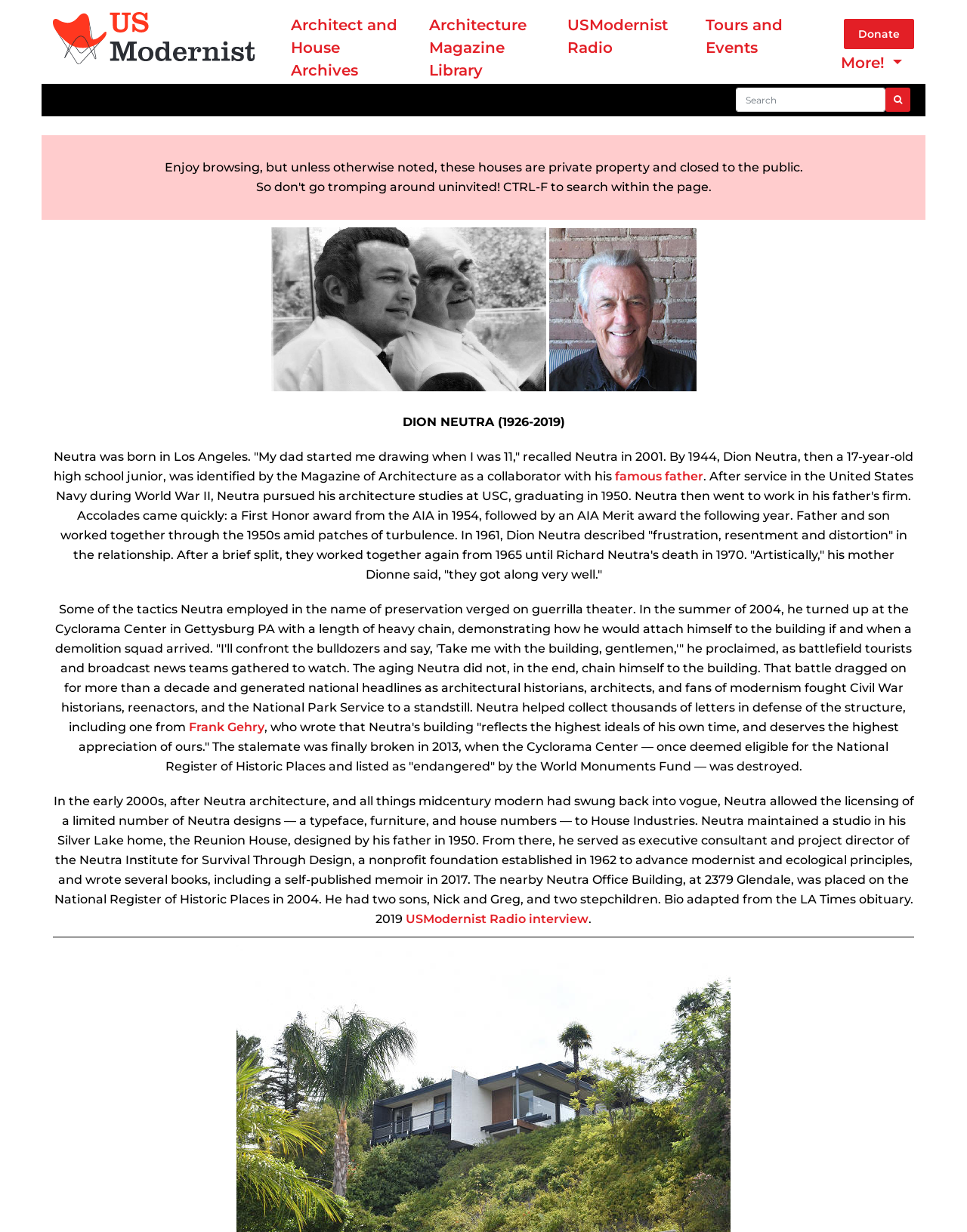Identify the bounding box coordinates of the clickable region required to complete the instruction: "Click the More! button". The coordinates should be given as four float numbers within the range of 0 and 1, i.e., [left, top, right, bottom].

[0.869, 0.037, 0.933, 0.059]